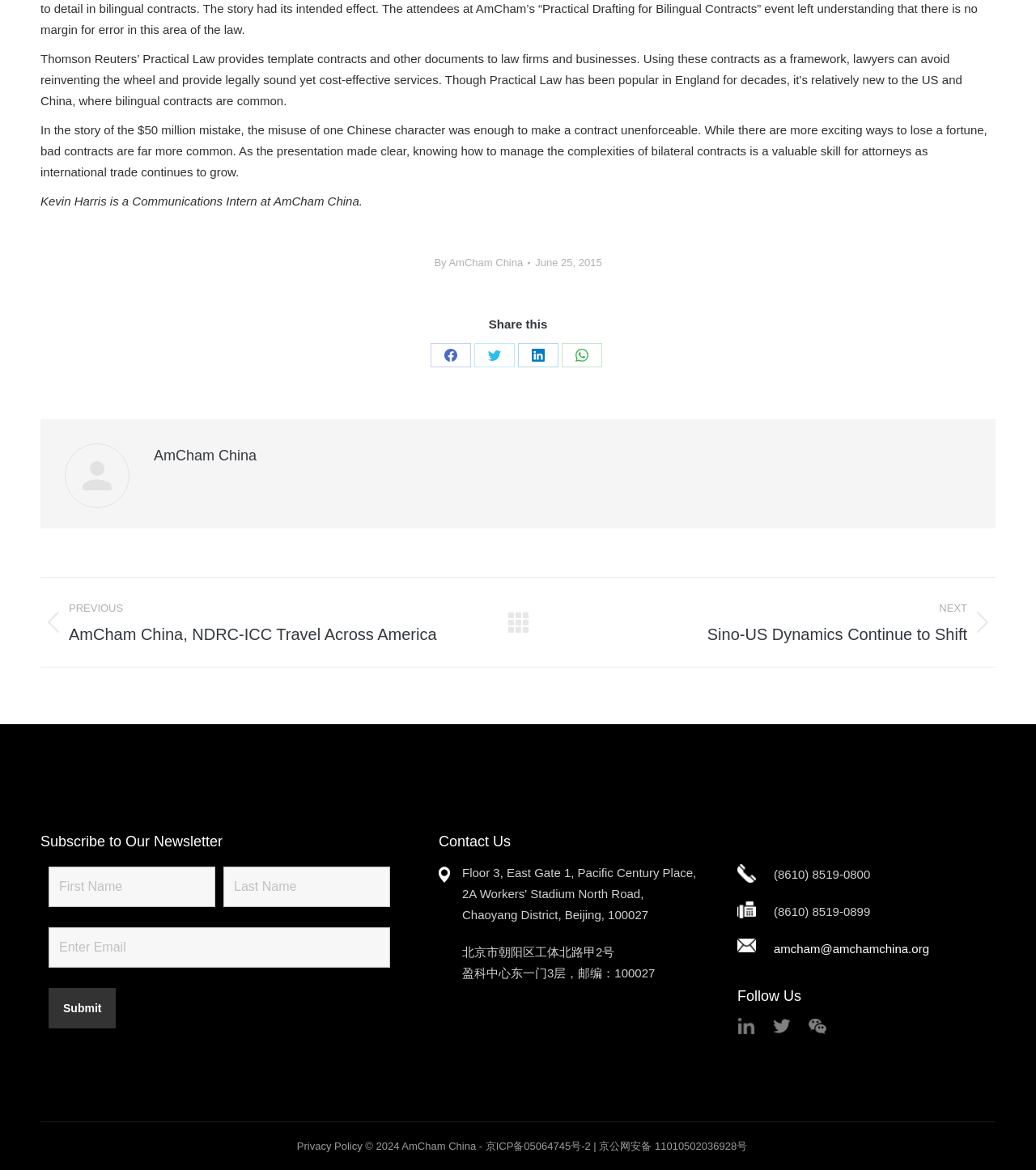Determine the bounding box coordinates of the target area to click to execute the following instruction: "Click the 'Post Comment' button."

None